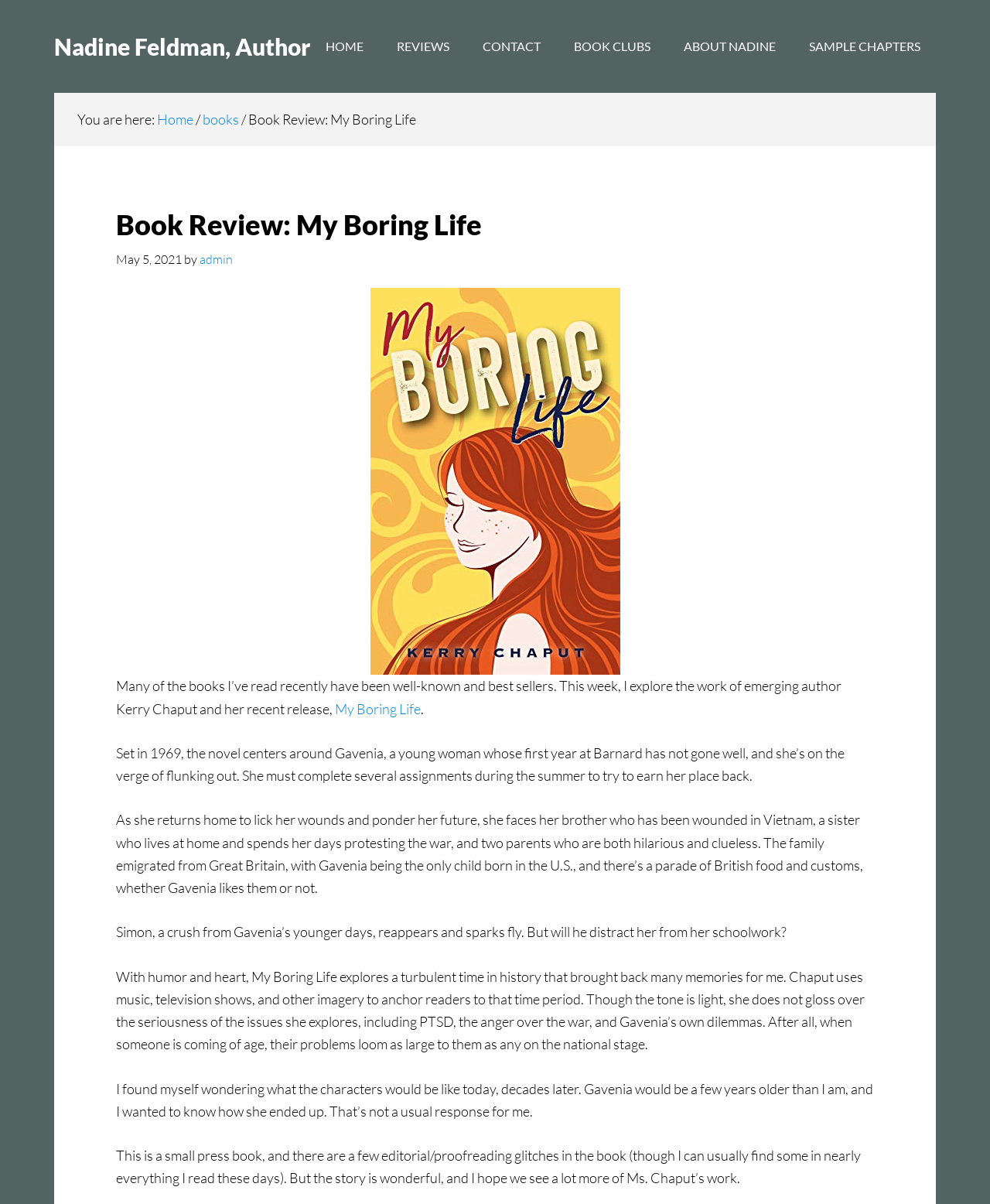What is the name of the author of the book being reviewed?
Give a single word or phrase as your answer by examining the image.

Kerry Chaput